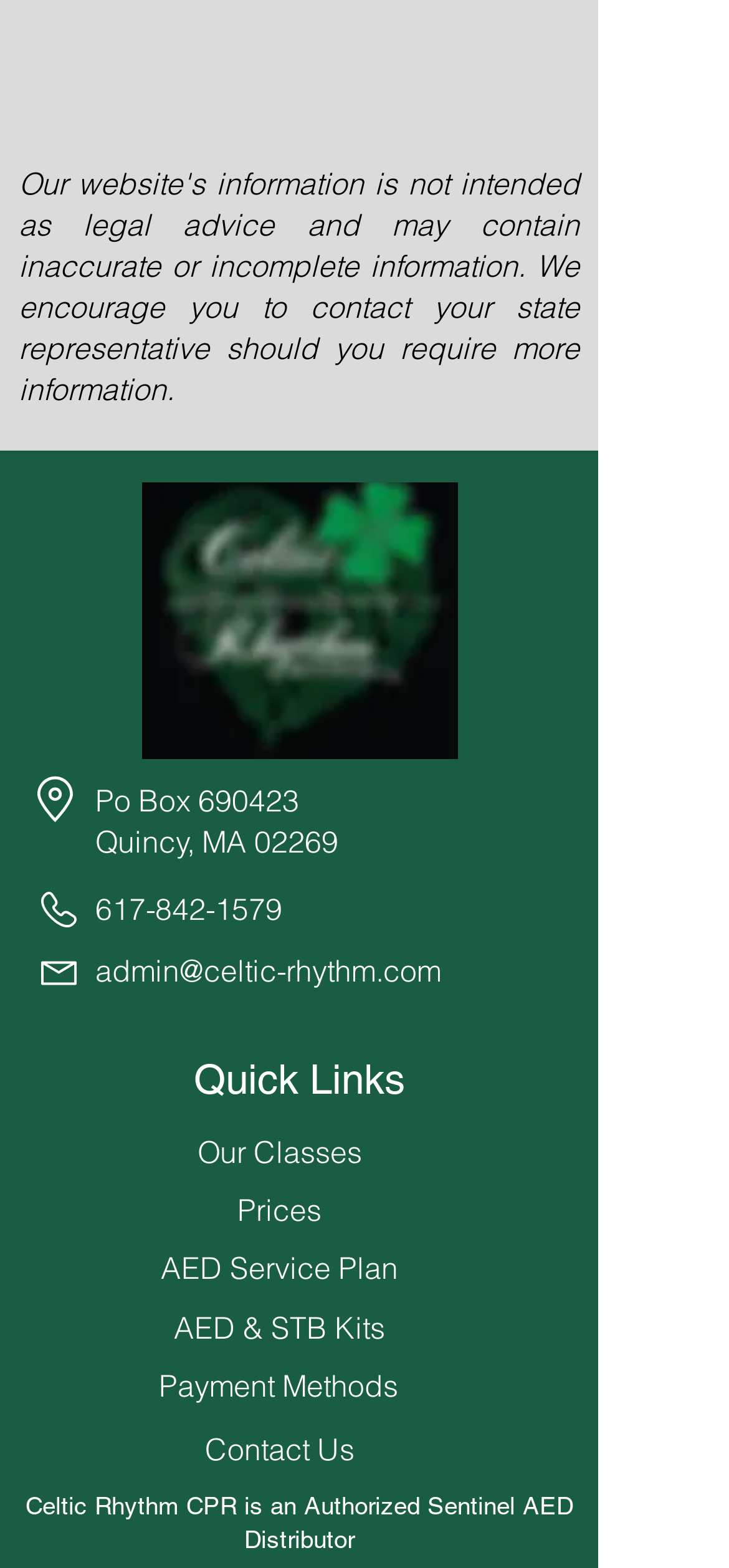What is the phone number of Celtic Rhythm CPR?
Refer to the image and provide a one-word or short phrase answer.

617-842-1579